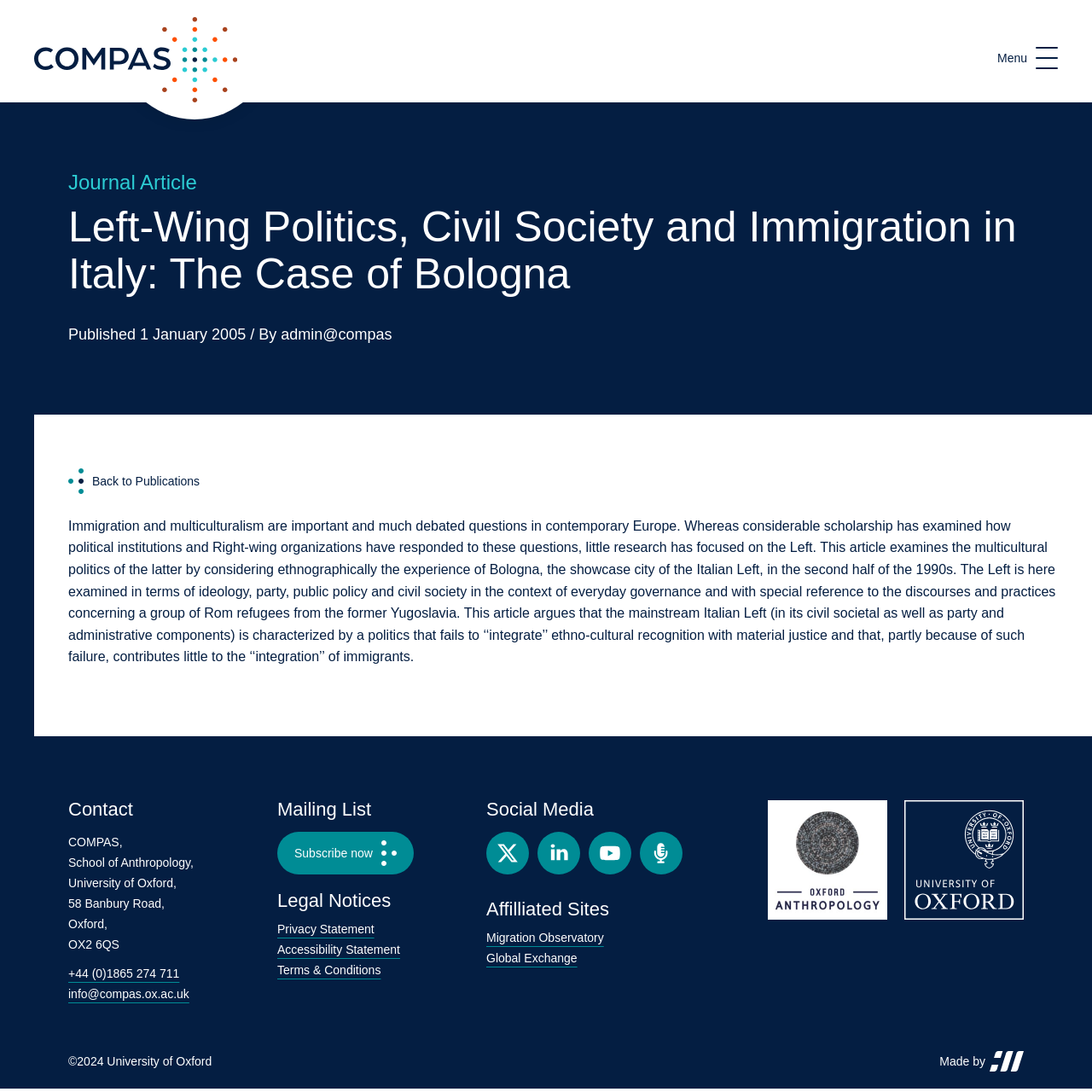Extract the bounding box coordinates of the UI element described by: "Made by REDBOT". The coordinates should include four float numbers ranging from 0 to 1, e.g., [left, top, right, bottom].

[0.86, 0.962, 0.938, 0.981]